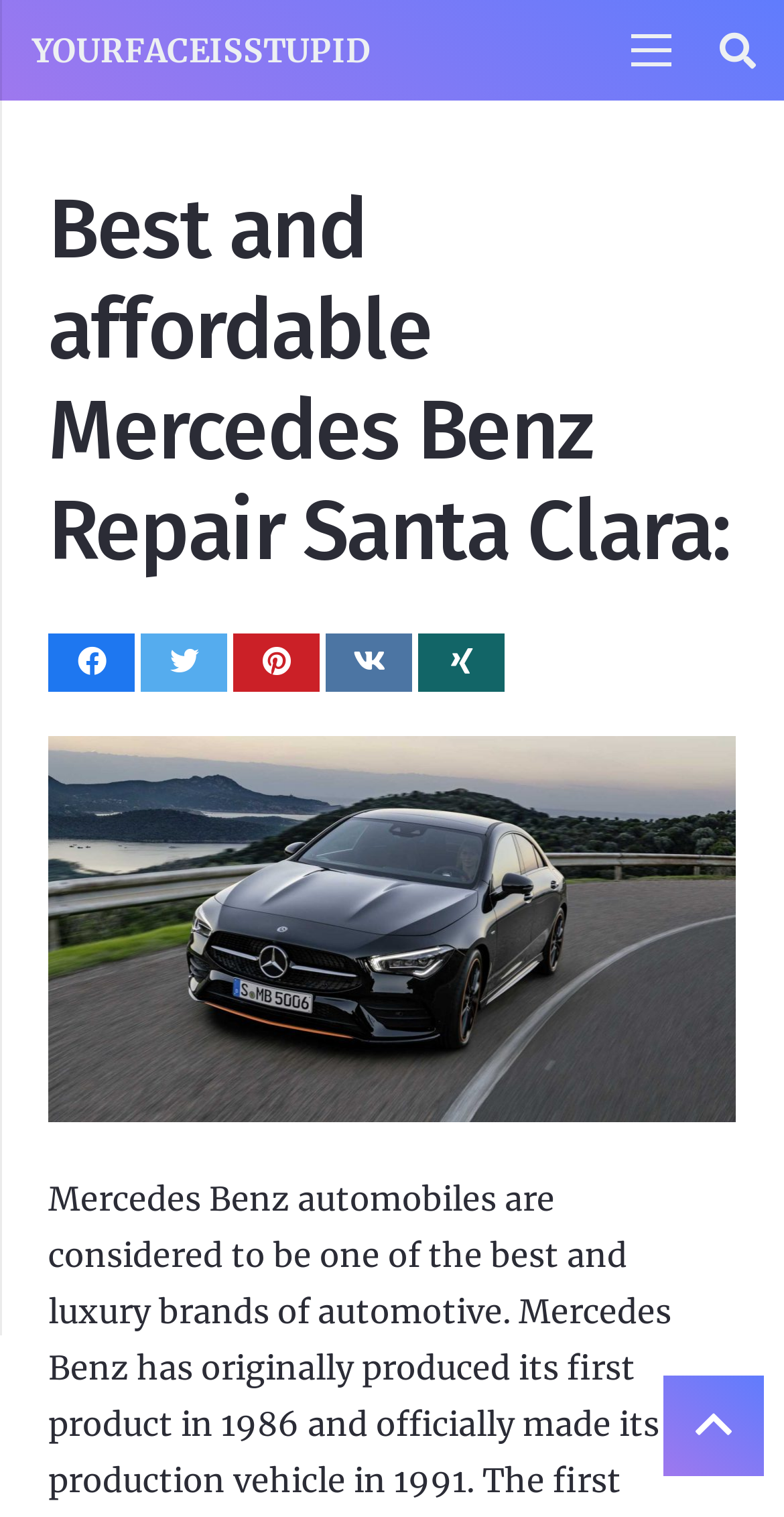Reply to the question with a brief word or phrase: Is there a menu on the webpage?

Yes